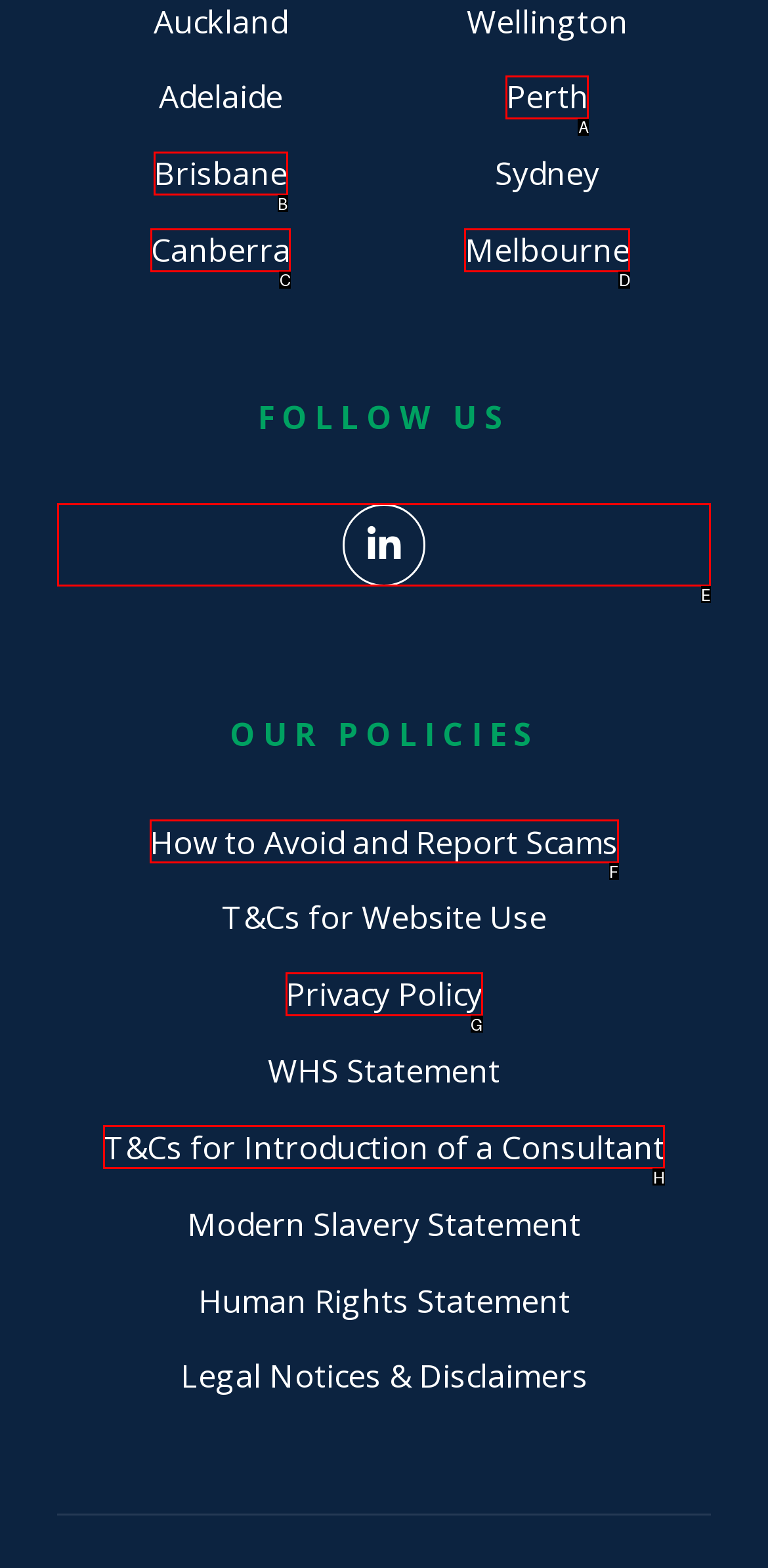Tell me which one HTML element I should click to complete this task: follow us on social media Answer with the option's letter from the given choices directly.

E